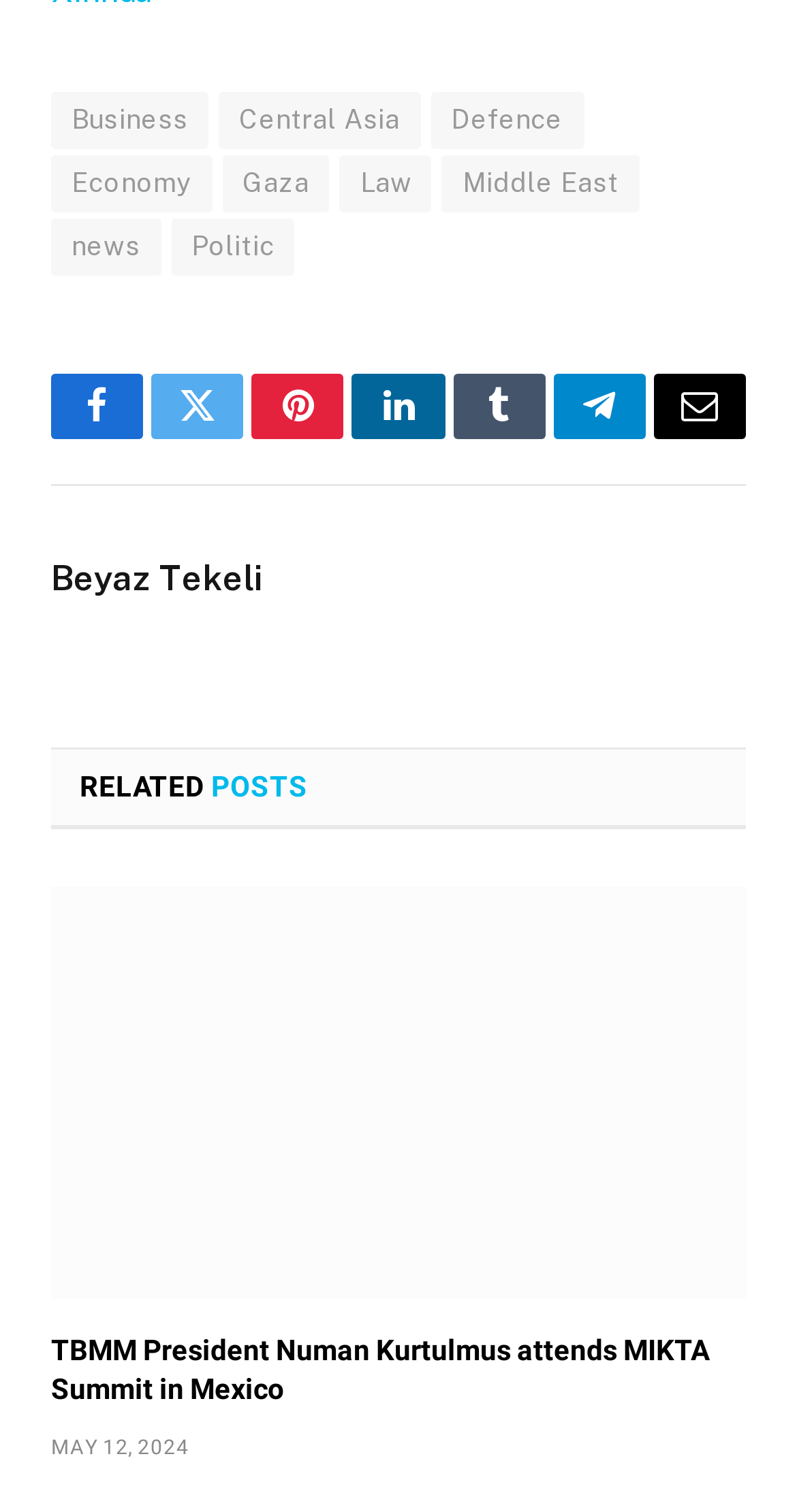Locate the bounding box coordinates of the element to click to perform the following action: 'Visit Facebook page'. The coordinates should be given as four float values between 0 and 1, in the form of [left, top, right, bottom].

[0.064, 0.247, 0.18, 0.29]